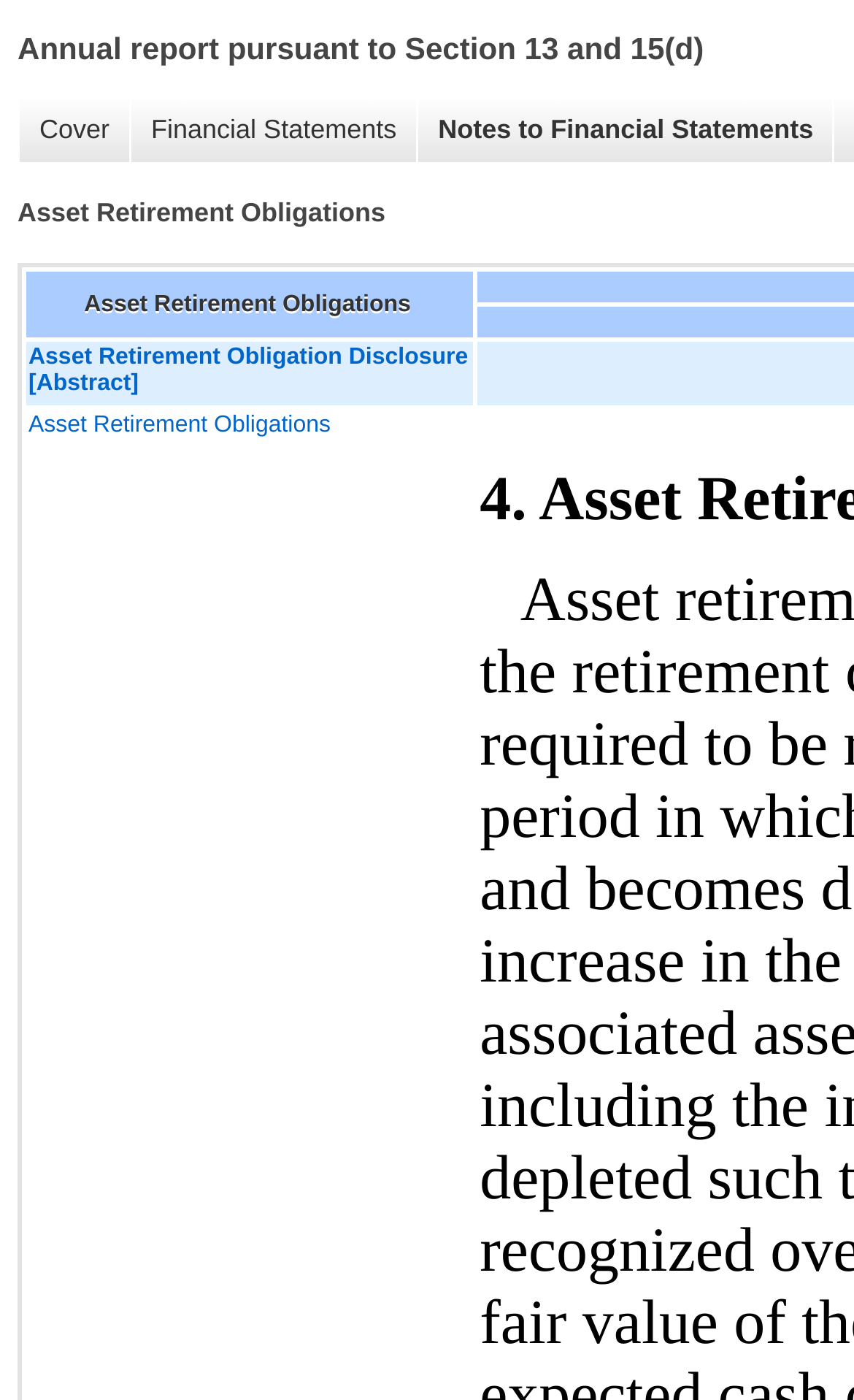Use a single word or phrase to answer the question: What is the third link on the webpage?

Notes to Financial Statements